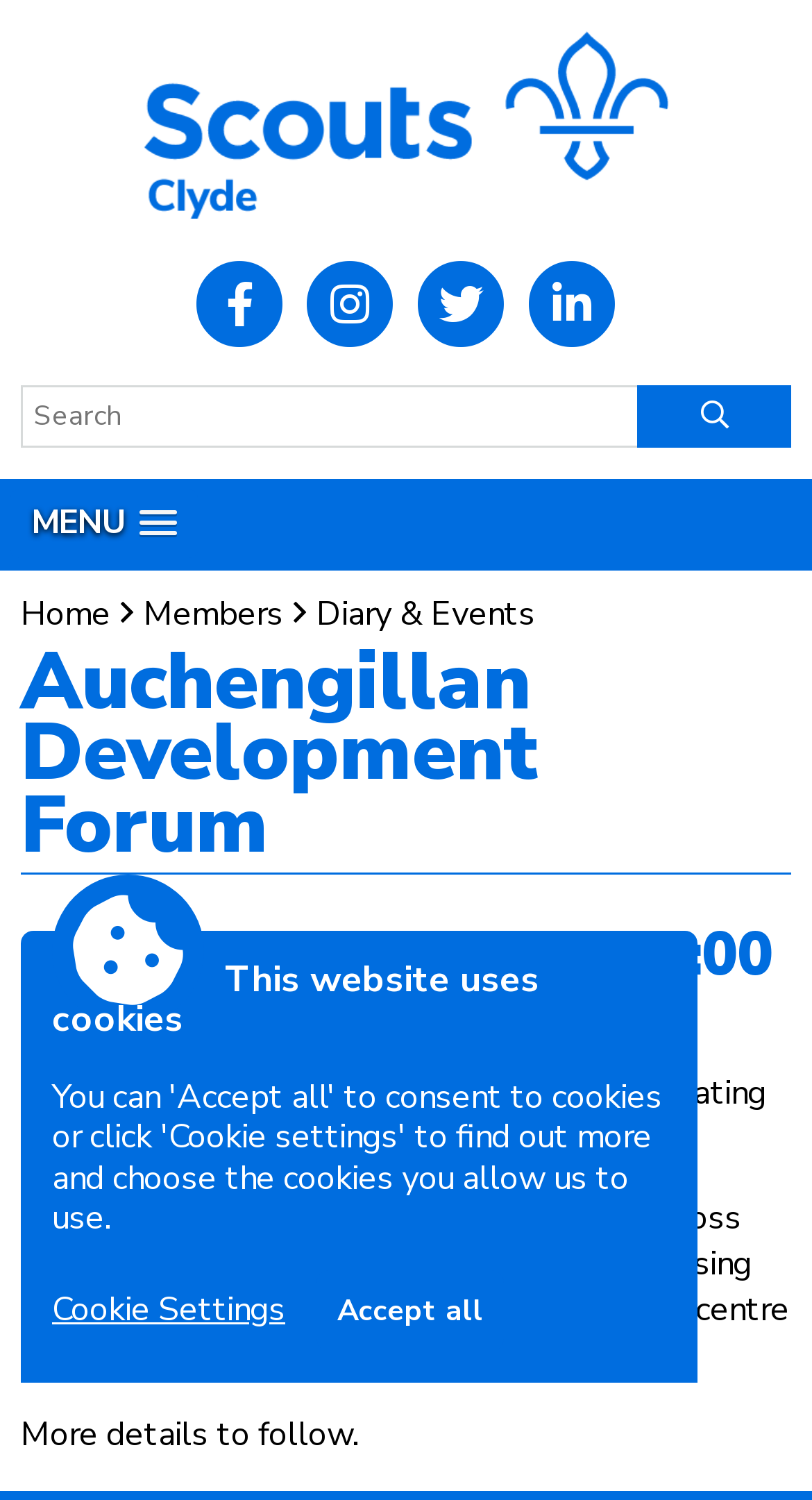Please identify the coordinates of the bounding box for the clickable region that will accomplish this instruction: "View the Diary & Events".

[0.39, 0.394, 0.659, 0.424]